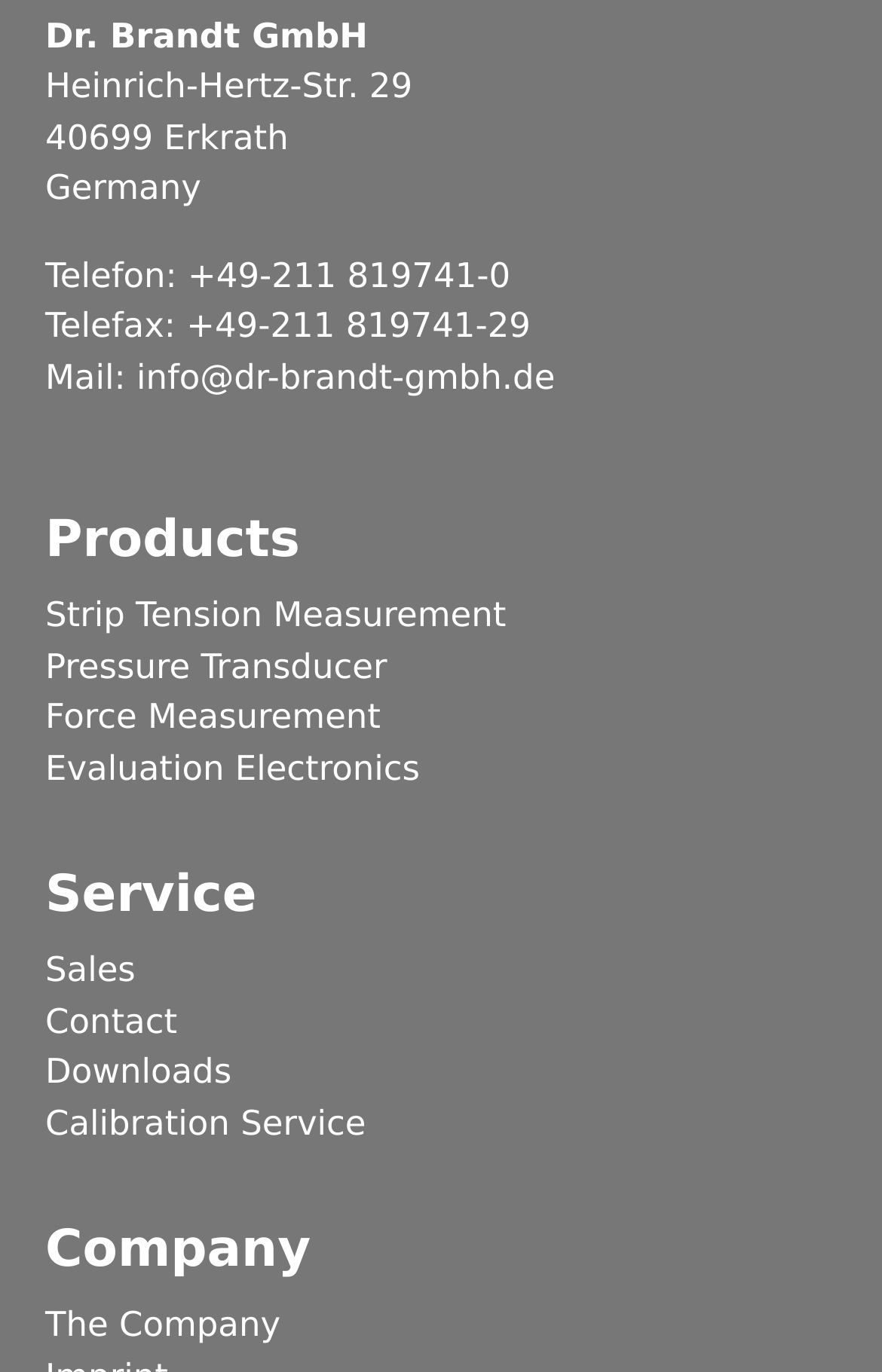Ascertain the bounding box coordinates for the UI element detailed here: "Strip Tension Measurement". The coordinates should be provided as [left, top, right, bottom] with each value being a float between 0 and 1.

[0.051, 0.433, 0.574, 0.463]